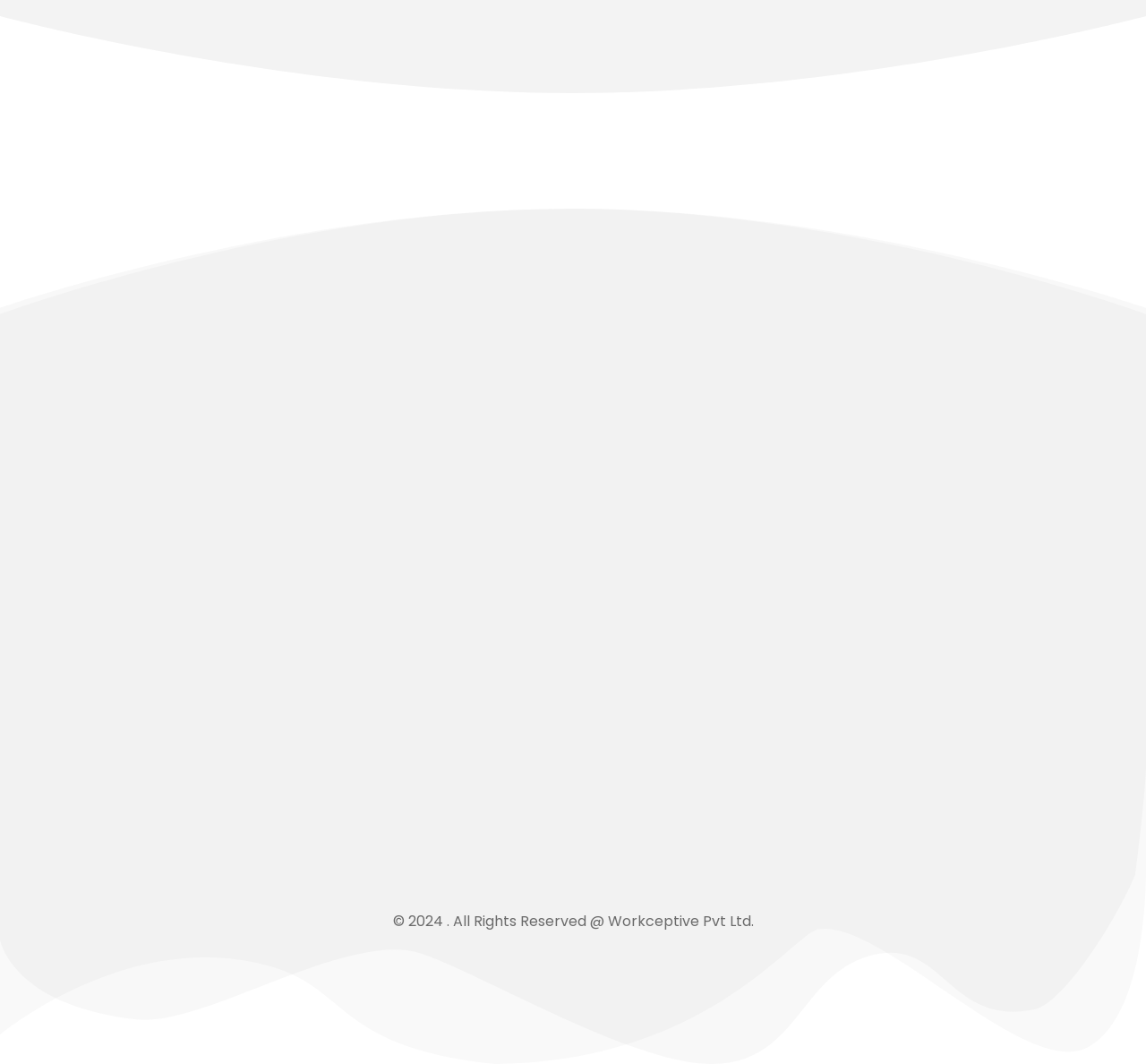Can you specify the bounding box coordinates for the region that should be clicked to fulfill this instruction: "Enter your email address".

[0.784, 0.631, 0.953, 0.686]